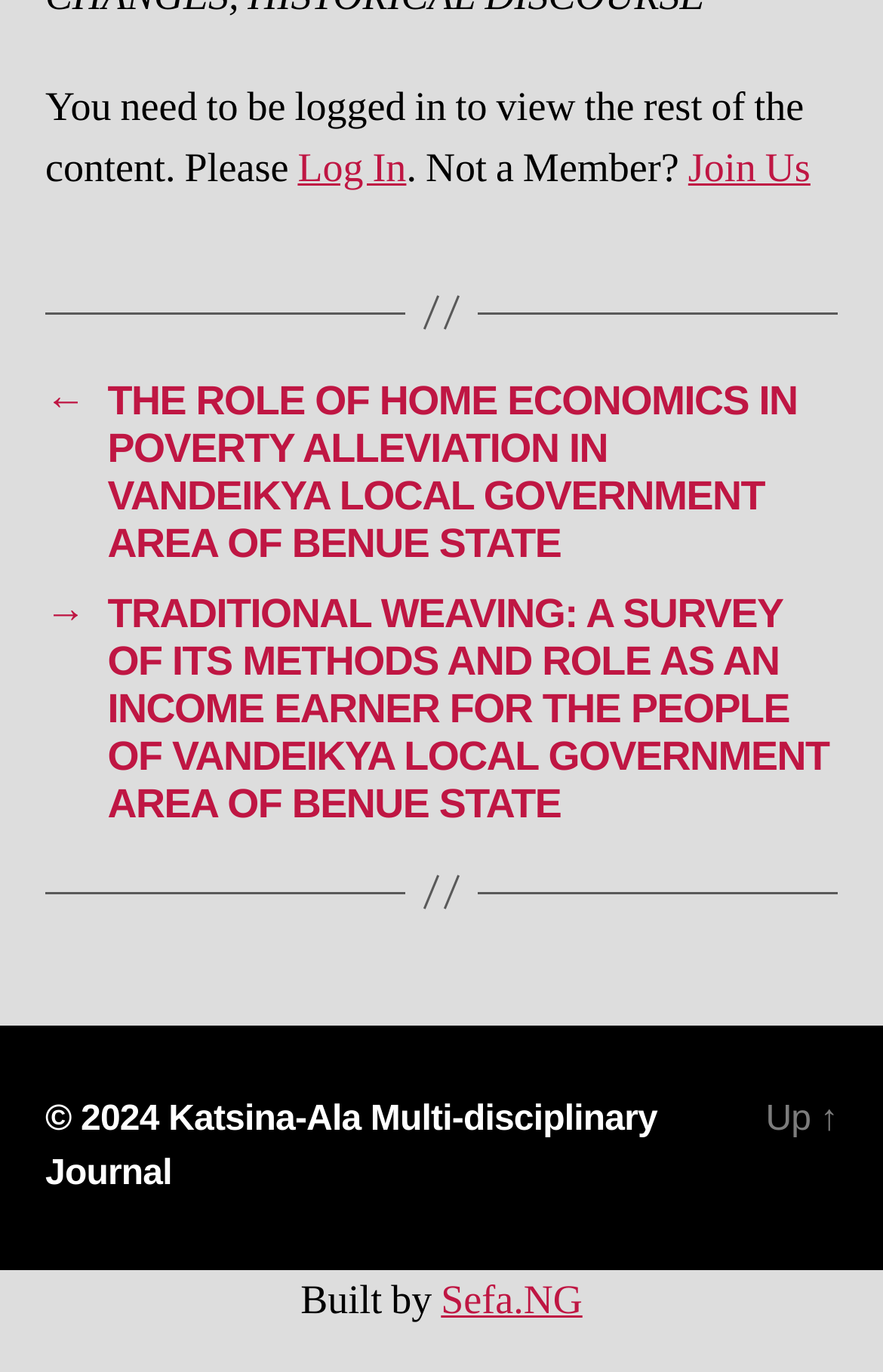What is the copyright year of the website?
Using the image as a reference, answer the question with a short word or phrase.

2024